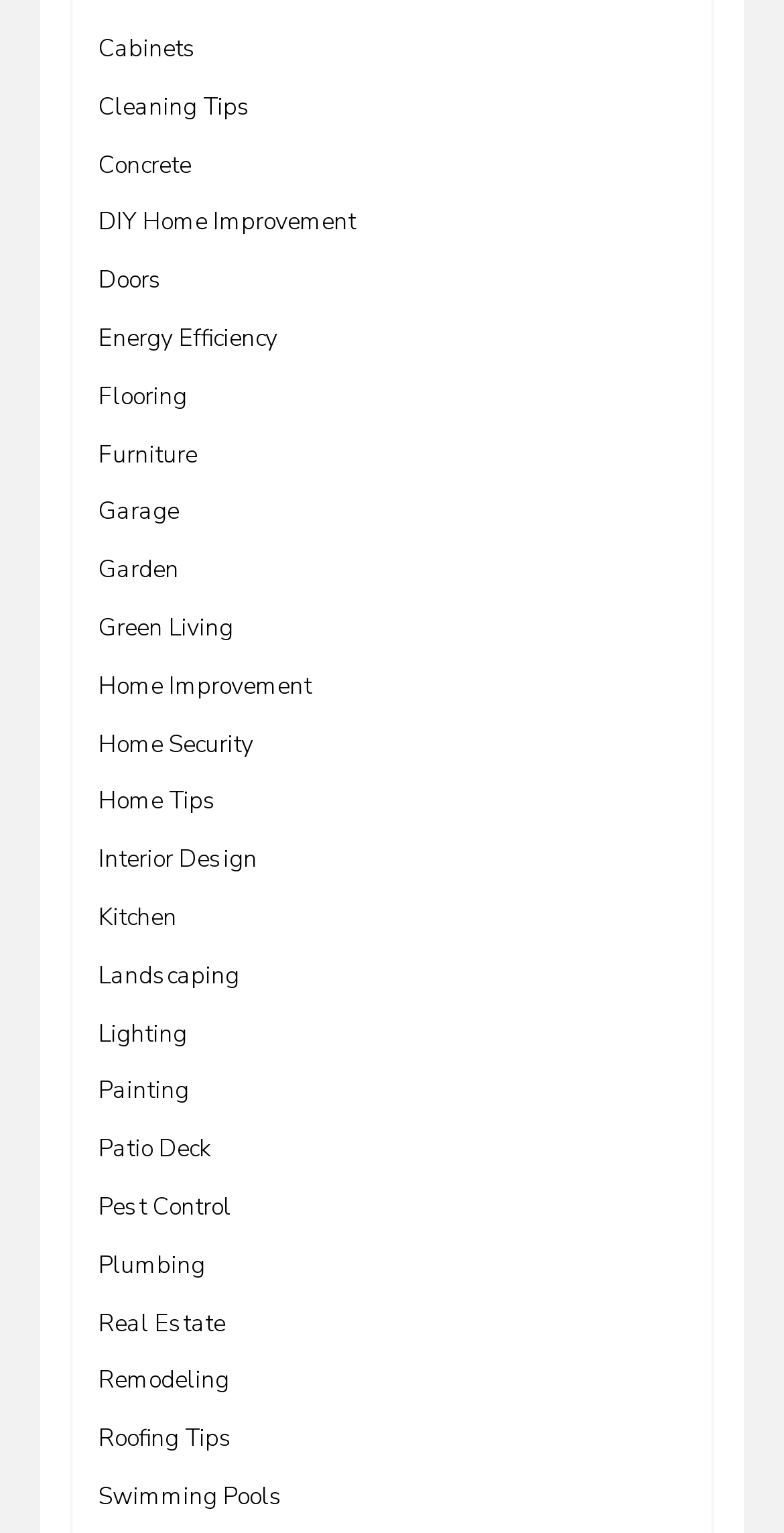Identify the bounding box coordinates of the element to click to follow this instruction: 'click on Cabinets'. Ensure the coordinates are four float values between 0 and 1, provided as [left, top, right, bottom].

[0.126, 0.021, 0.251, 0.042]